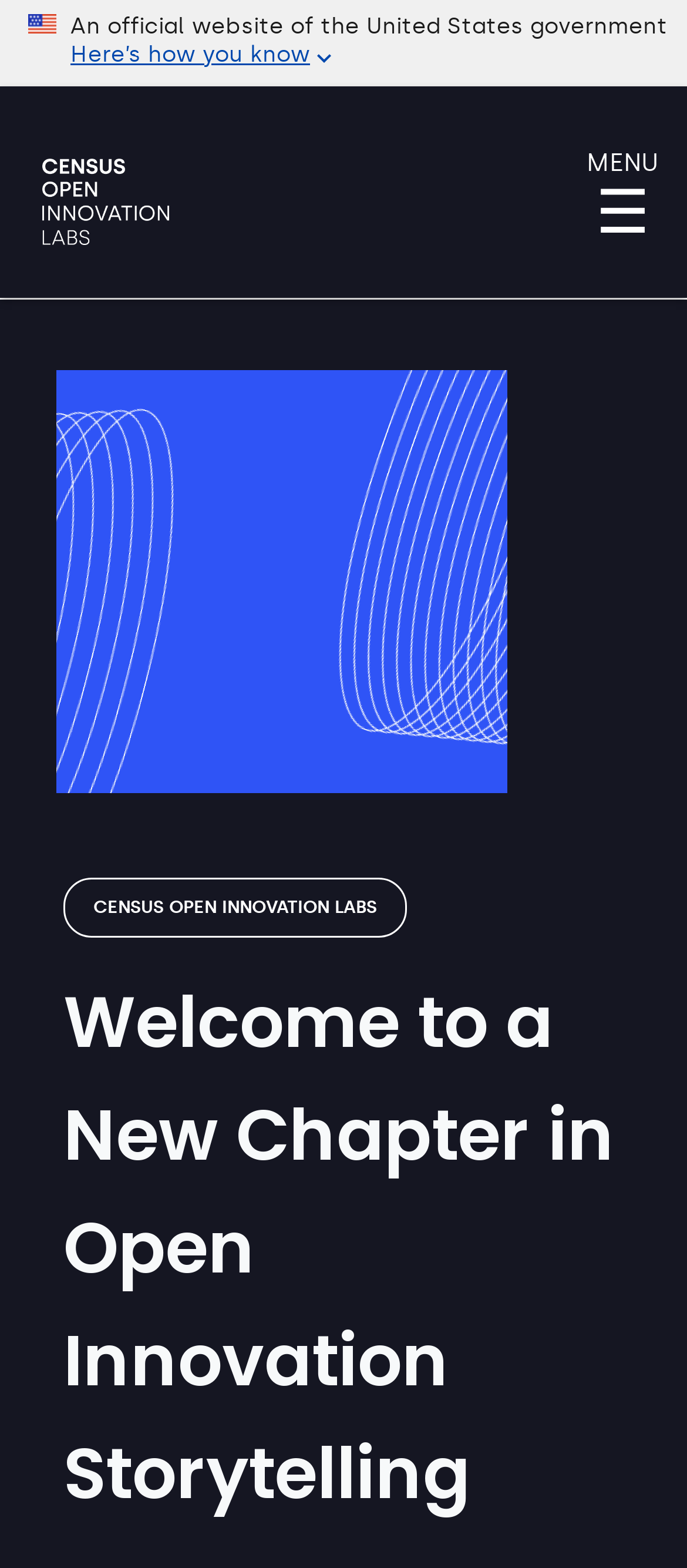What is the name of the innovation lab?
Give a one-word or short phrase answer based on the image.

Census Open Innovation Labs